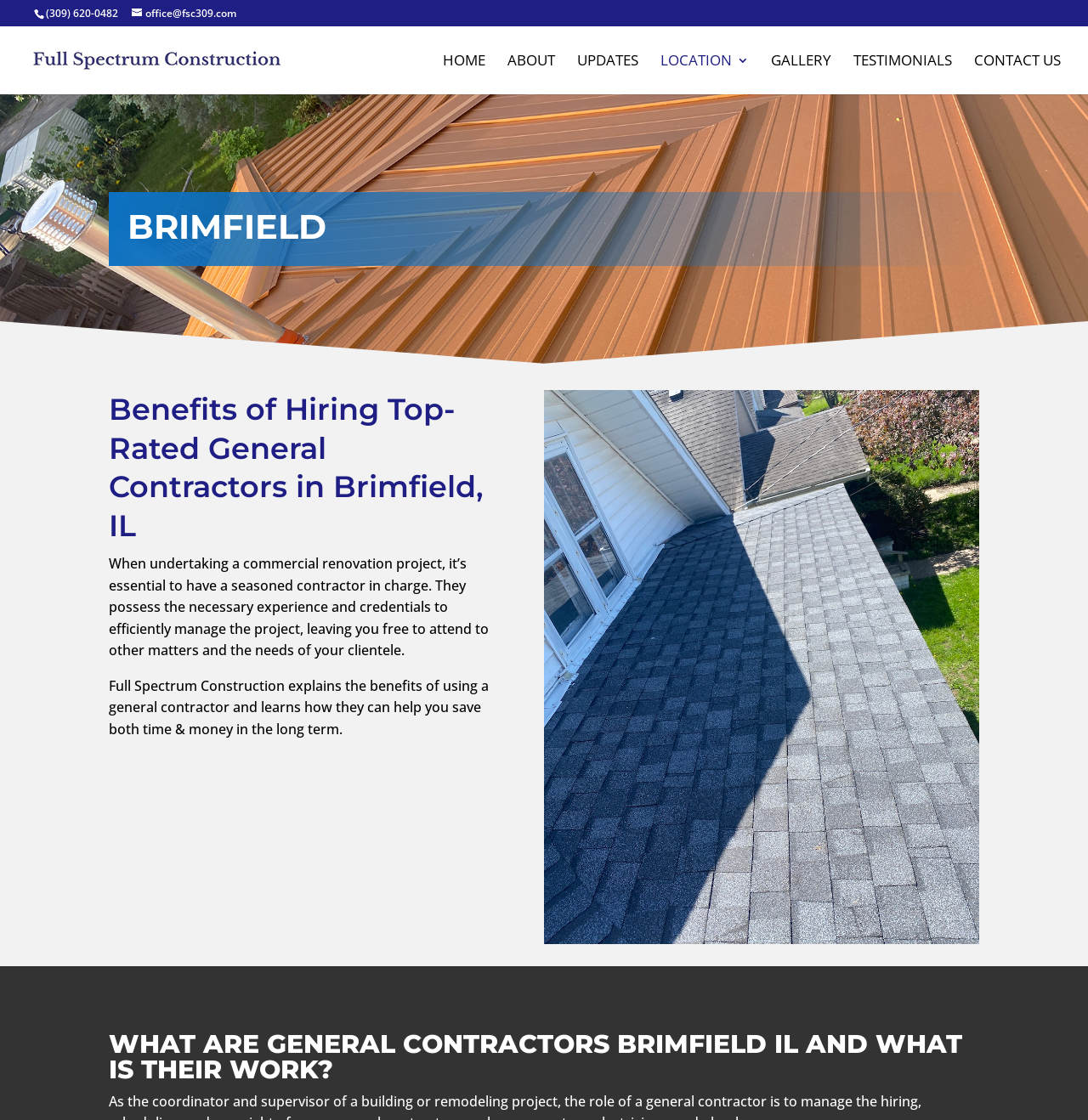What is the email address on the webpage?
Using the image, respond with a single word or phrase.

office@fsc309.com